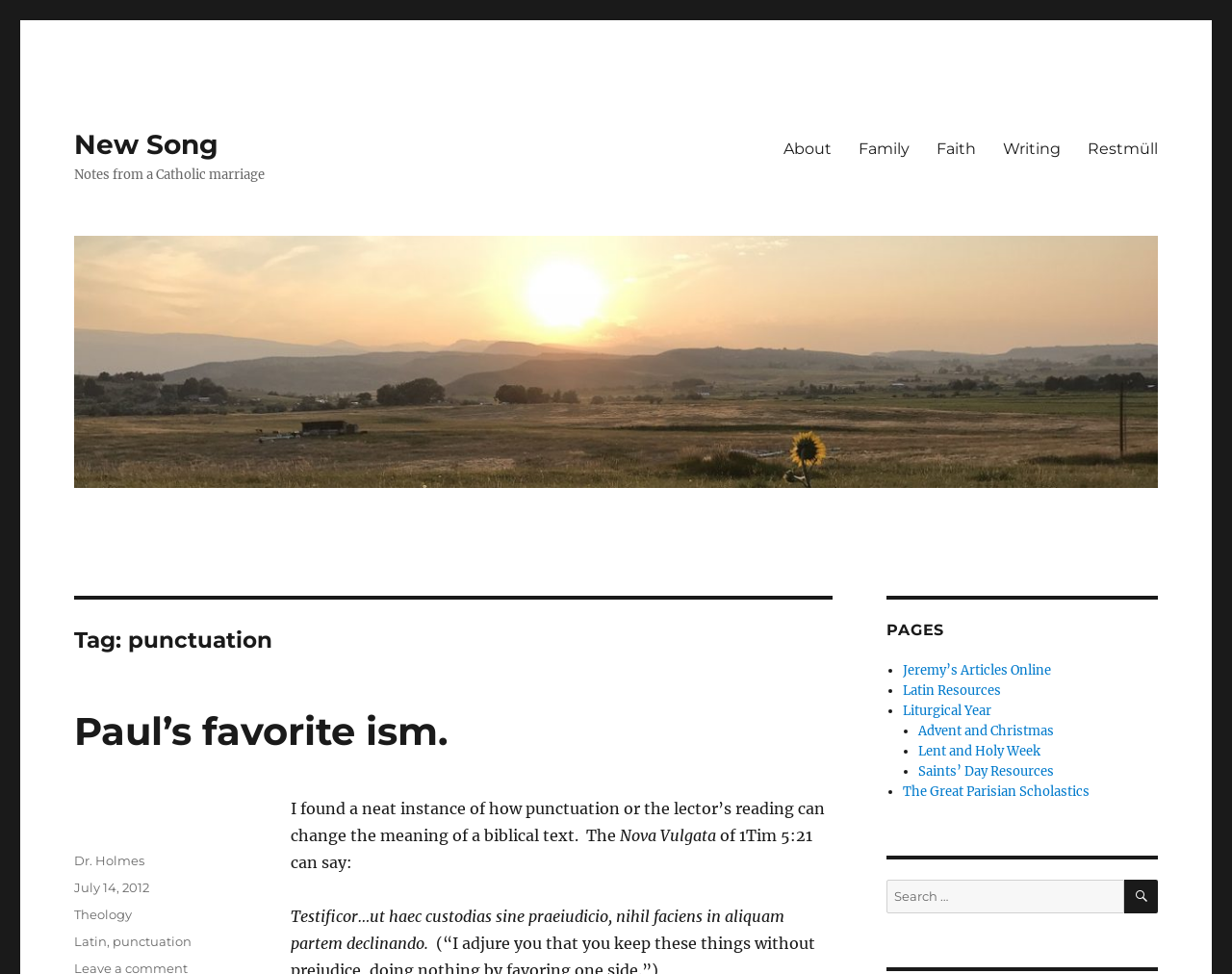Locate the bounding box coordinates of the element you need to click to accomplish the task described by this instruction: "Toggle the menu".

None